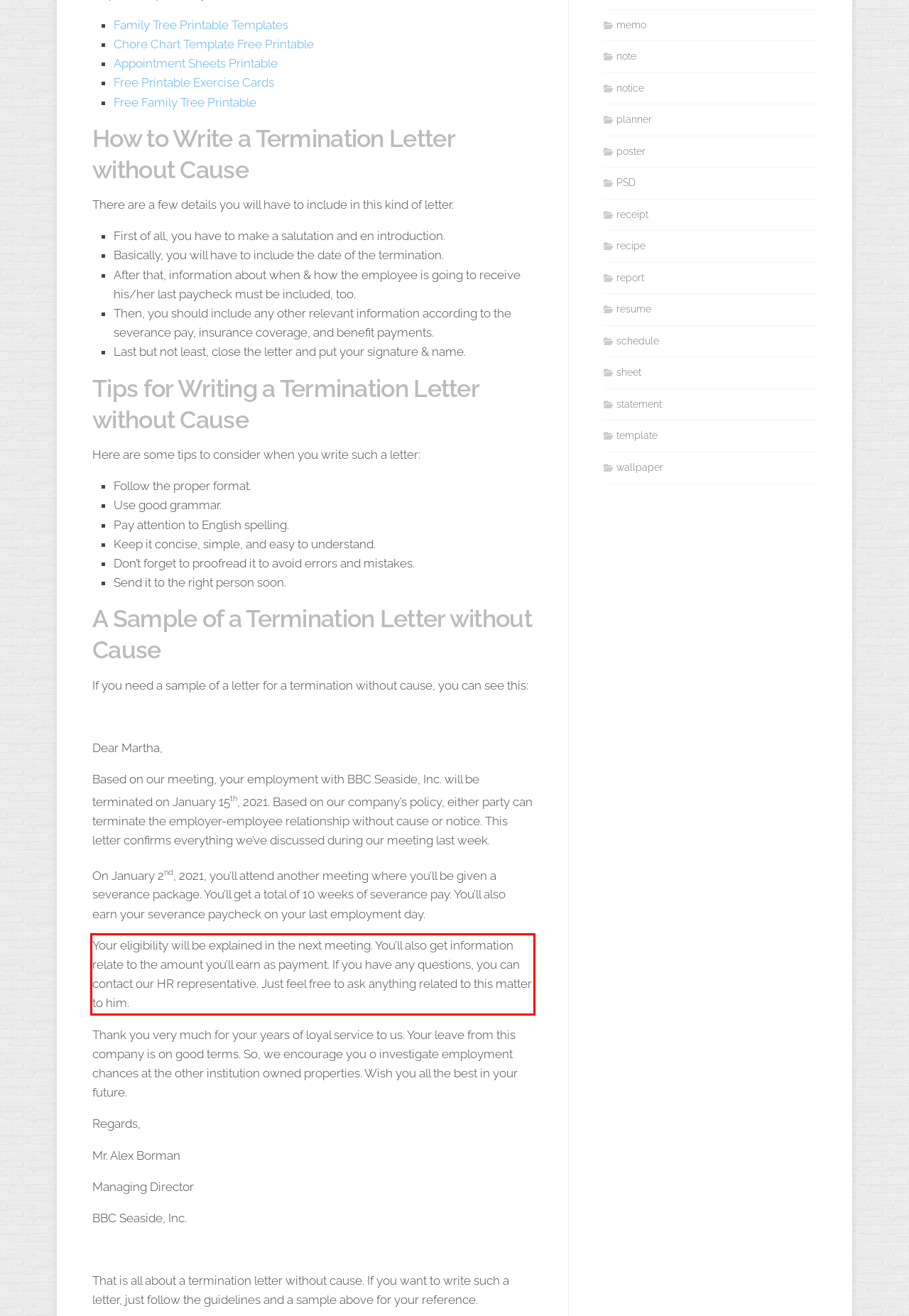Please extract the text content from the UI element enclosed by the red rectangle in the screenshot.

Your eligibility will be explained in the next meeting. You’ll also get information relate to the amount you’ll earn as payment. If you have any questions, you can contact our HR representative. Just feel free to ask anything related to this matter to him.